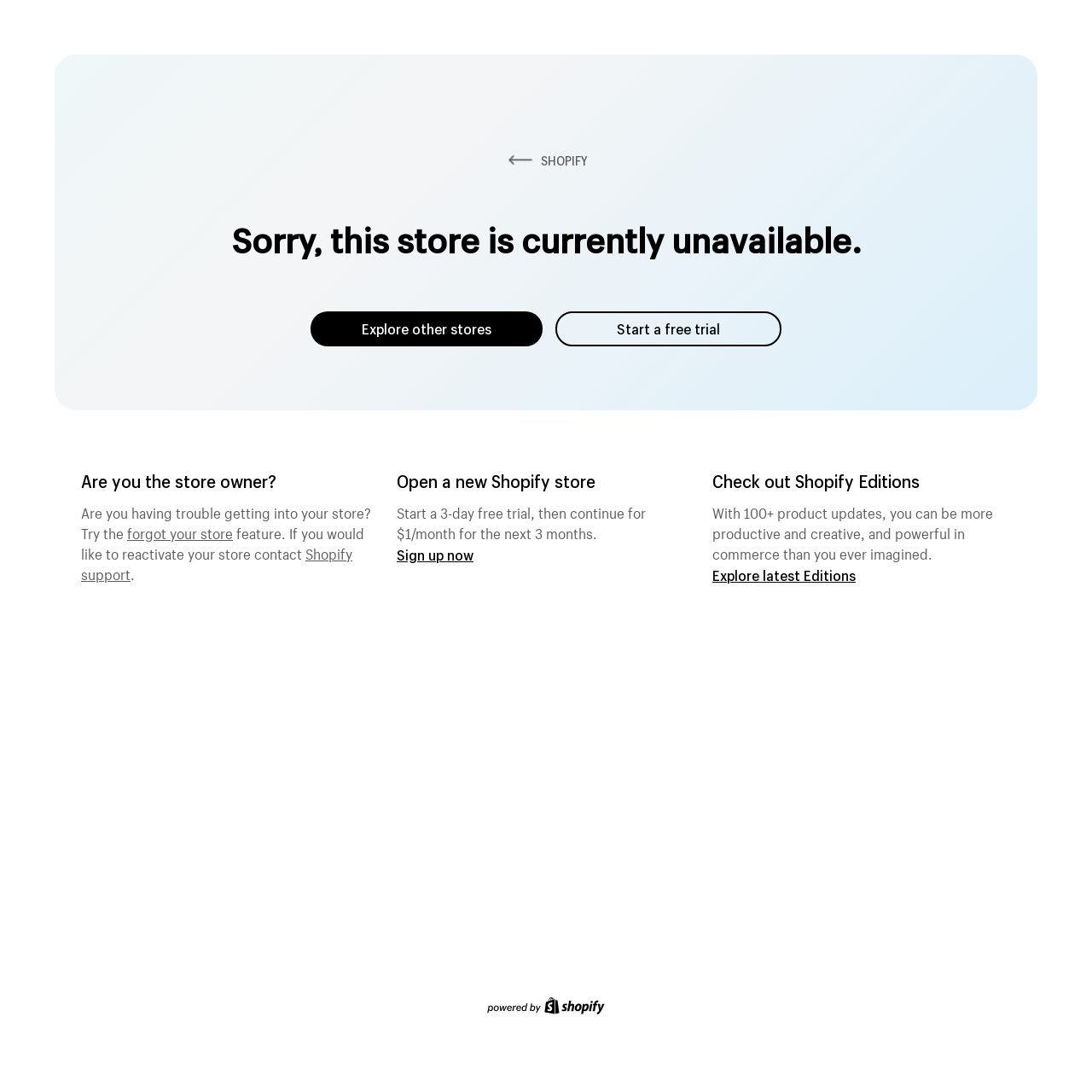Observe the image and answer the following question in detail: What is Shopify Editions?

Shopify Editions is a collection of product updates, as indicated by the text 'With 100+ product updates, you can be more productive and creative, and powerful in commerce than you ever imagined.' This is a feature that can be explored further by clicking on the link 'Explore latest Editions'.